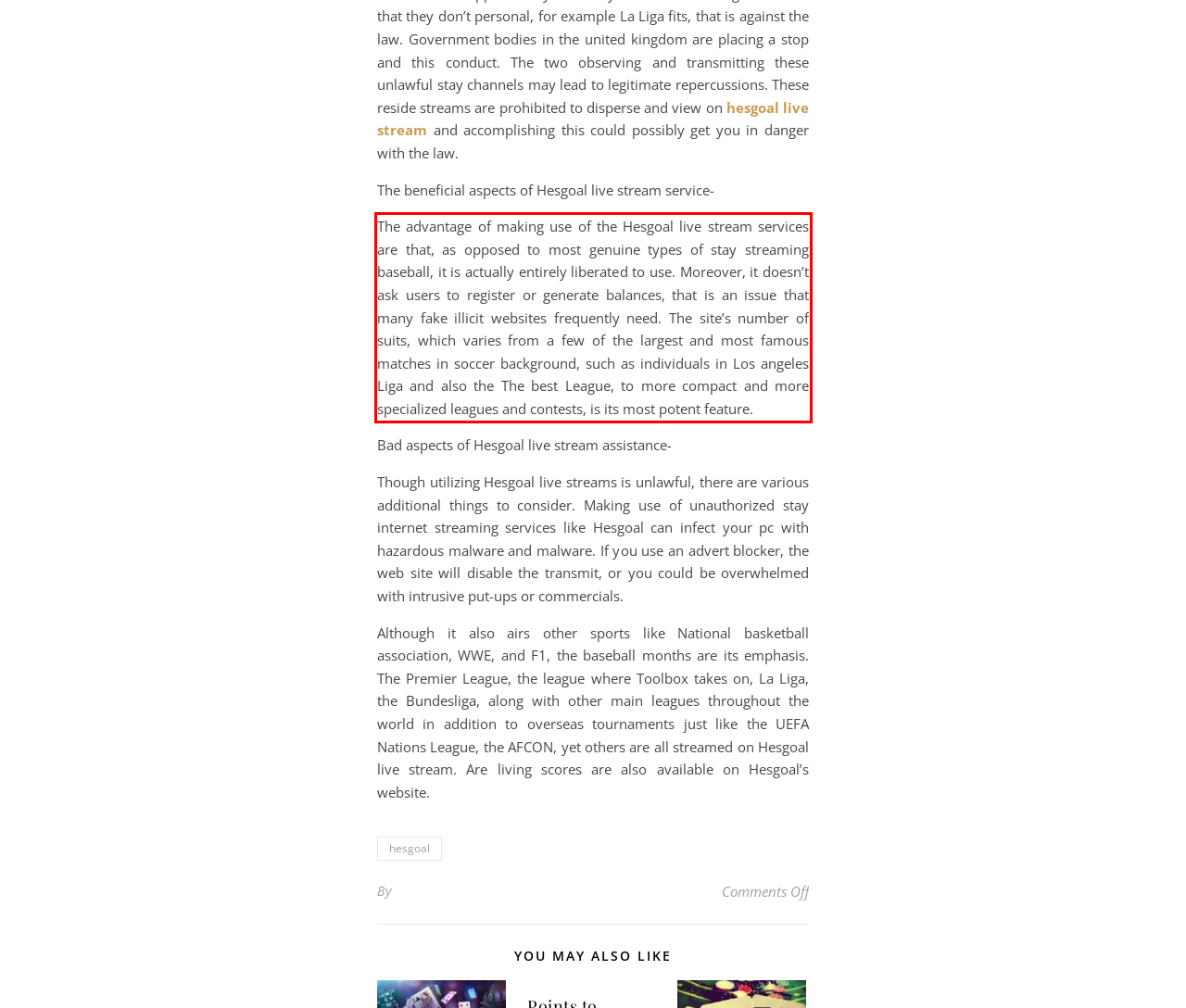You have a screenshot of a webpage with a red bounding box. Identify and extract the text content located inside the red bounding box.

The advantage of making use of the Hesgoal live stream services are that, as opposed to most genuine types of stay streaming baseball, it is actually entirely liberated to use. Moreover, it doesn’t ask users to register or generate balances, that is an issue that many fake illicit websites frequently need. The site’s number of suits, which varies from a few of the largest and most famous matches in soccer background, such as individuals in Los angeles Liga and also the The best League, to more compact and more specialized leagues and contests, is its most potent feature.